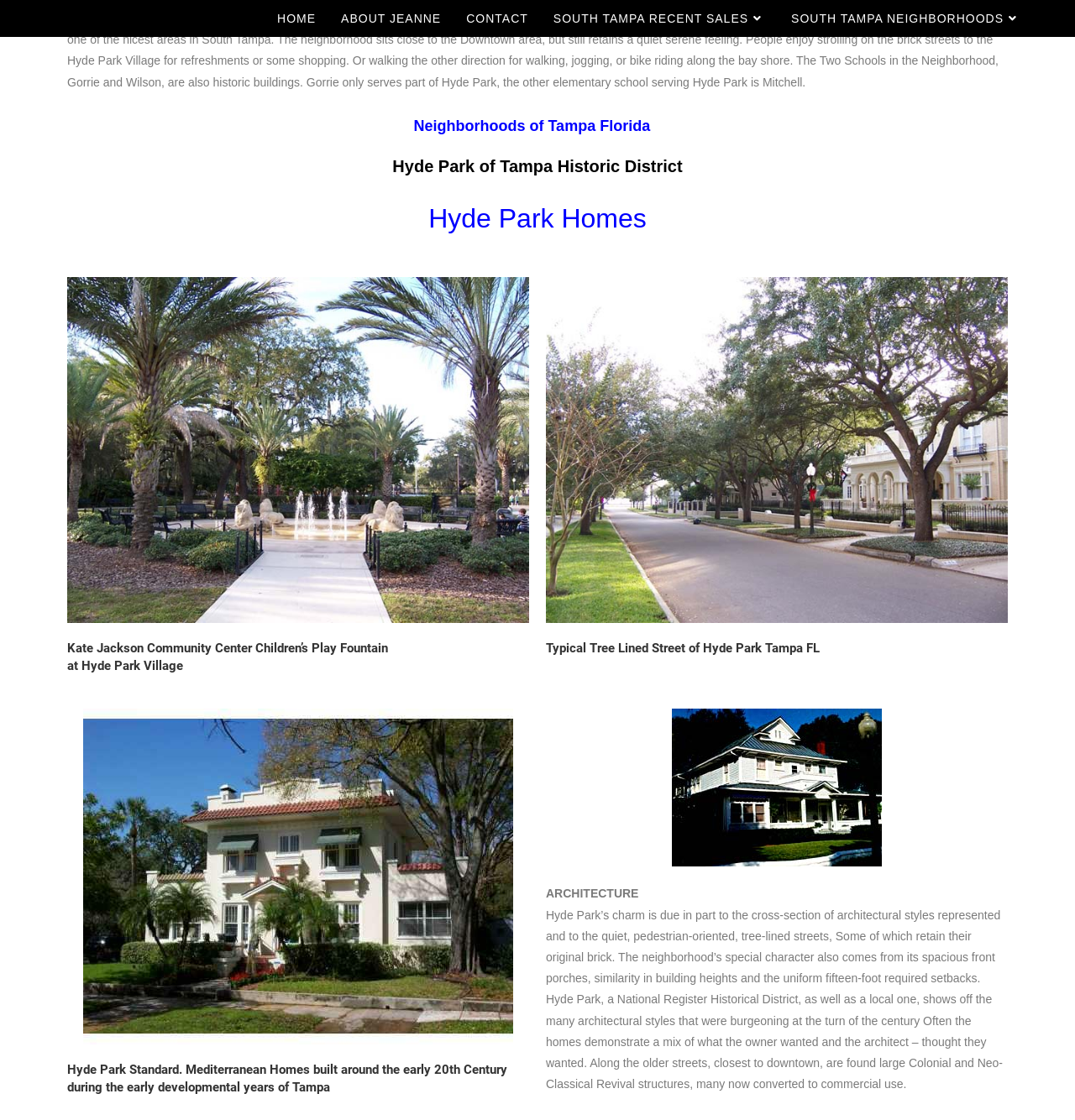Please find the bounding box coordinates in the format (top-left x, top-left y, bottom-right x, bottom-right y) for the given element description. Ensure the coordinates are floating point numbers between 0 and 1. Description: South Tampa Recent Sales

[0.503, 0.0, 0.724, 0.033]